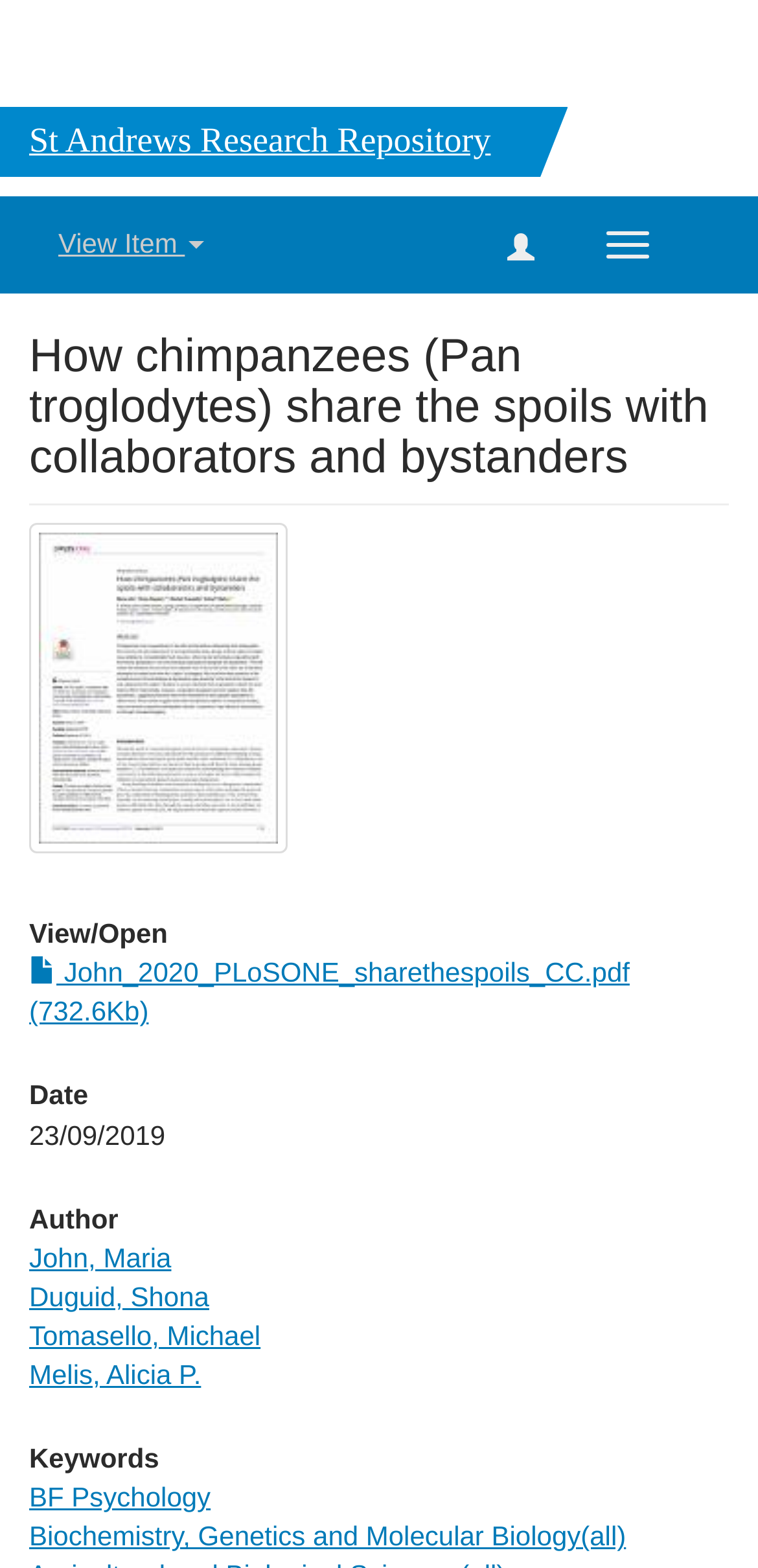Determine the coordinates of the bounding box that should be clicked to complete the instruction: "Toggle navigation". The coordinates should be represented by four float numbers between 0 and 1: [left, top, right, bottom].

[0.772, 0.135, 0.885, 0.177]